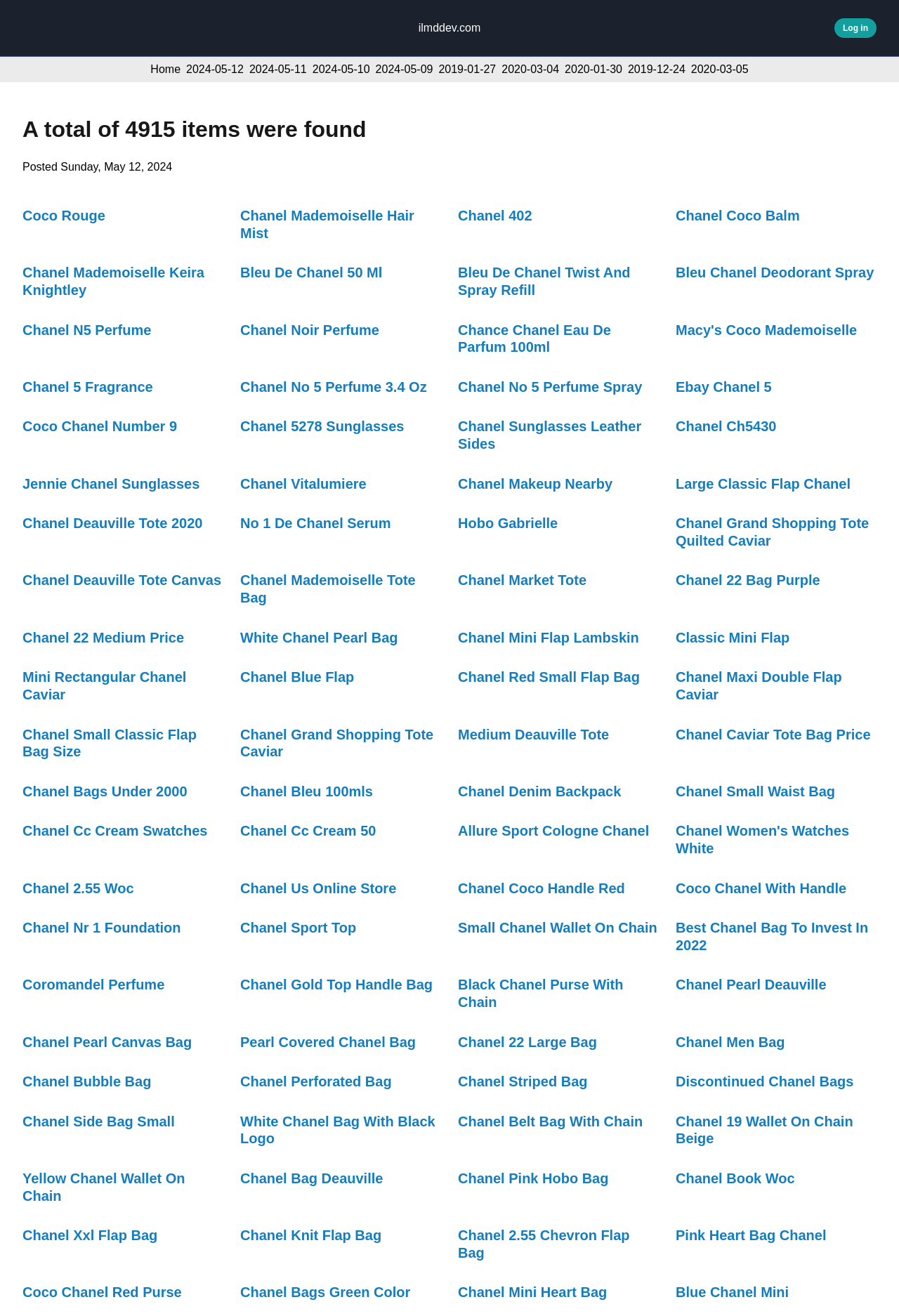Give the bounding box coordinates for the element described as: "classic mini flap".

[0.752, 0.478, 0.878, 0.49]